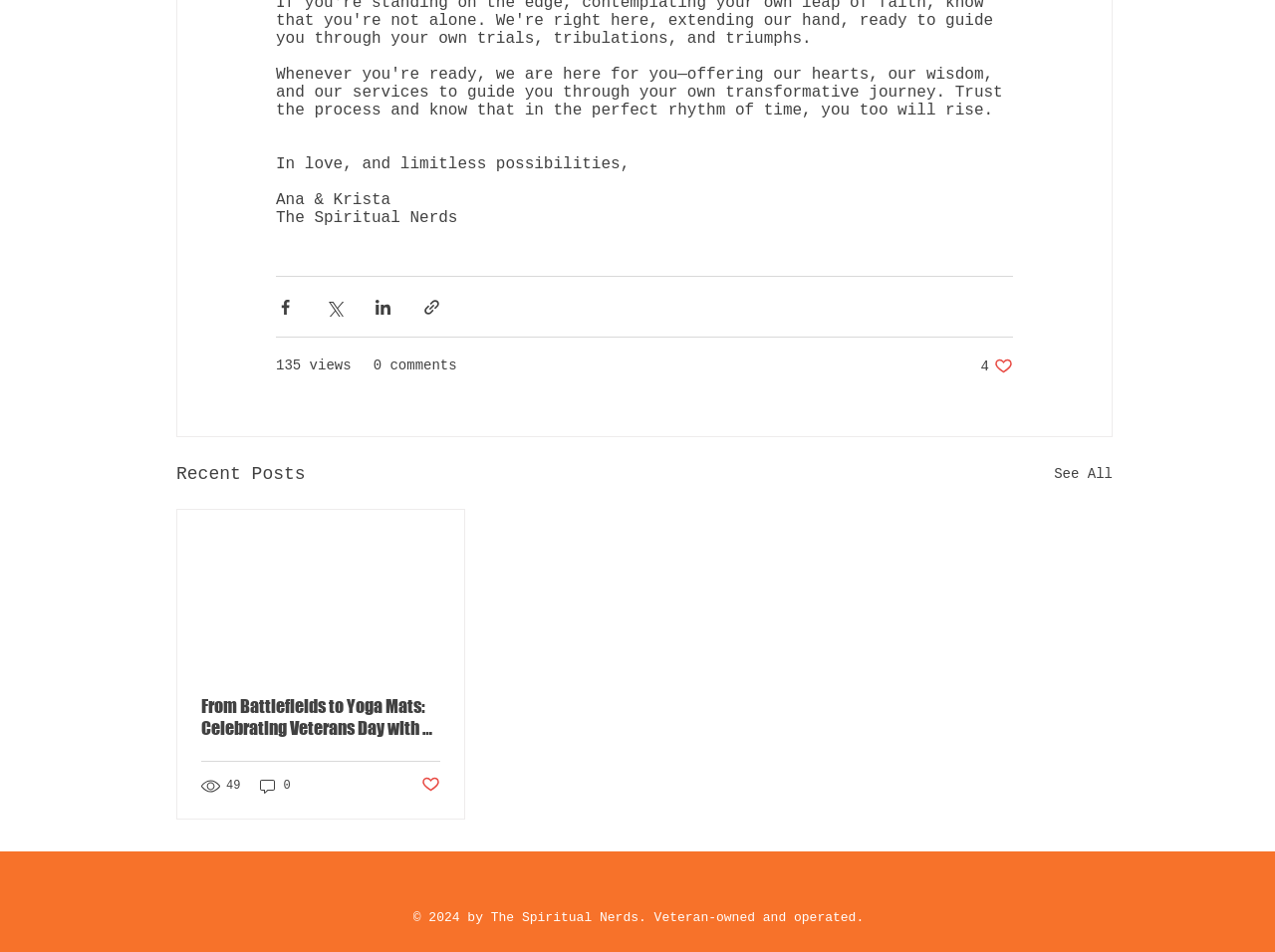Please determine the bounding box coordinates of the section I need to click to accomplish this instruction: "Open the menu".

None